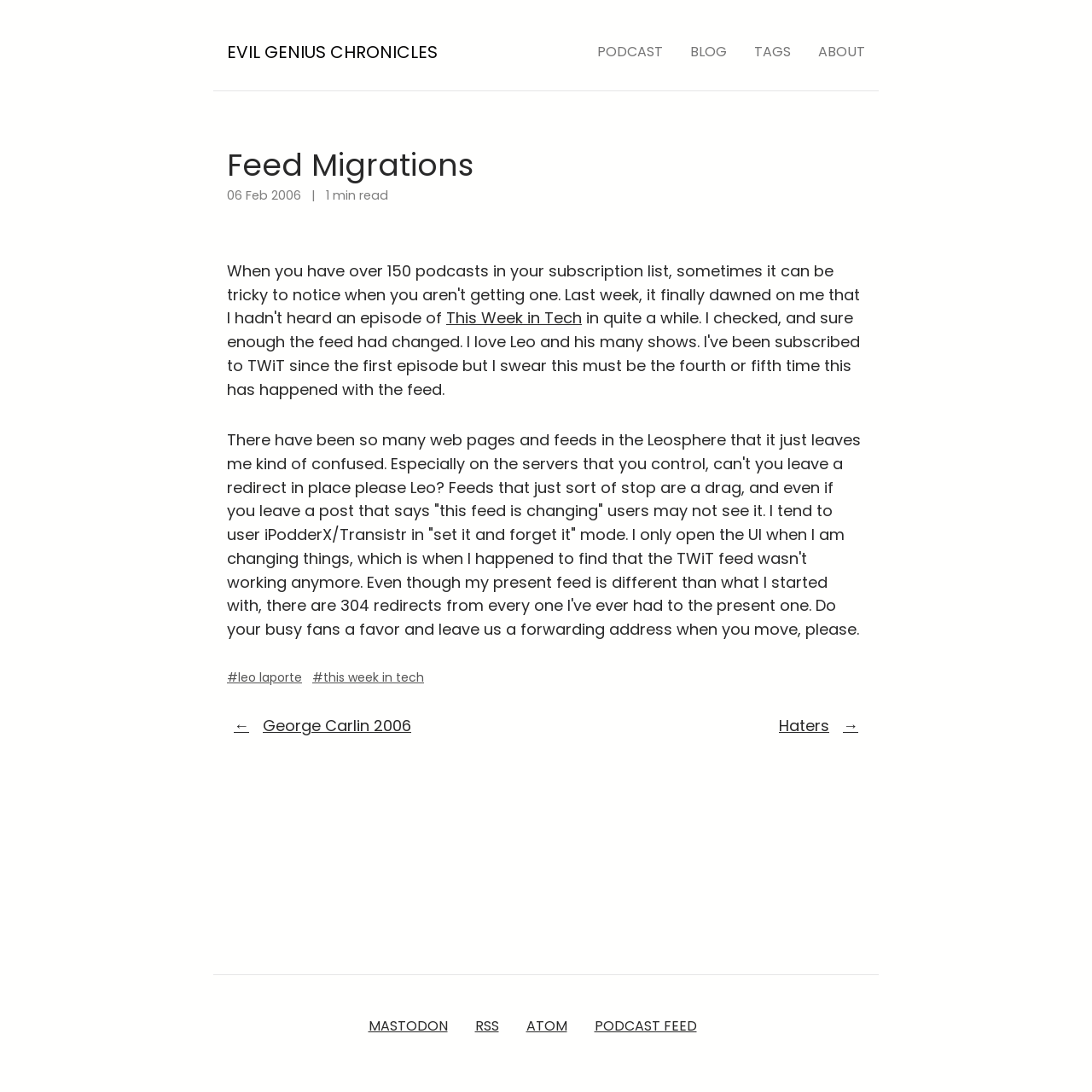Locate the bounding box coordinates of the clickable area needed to fulfill the instruction: "Search for products".

None